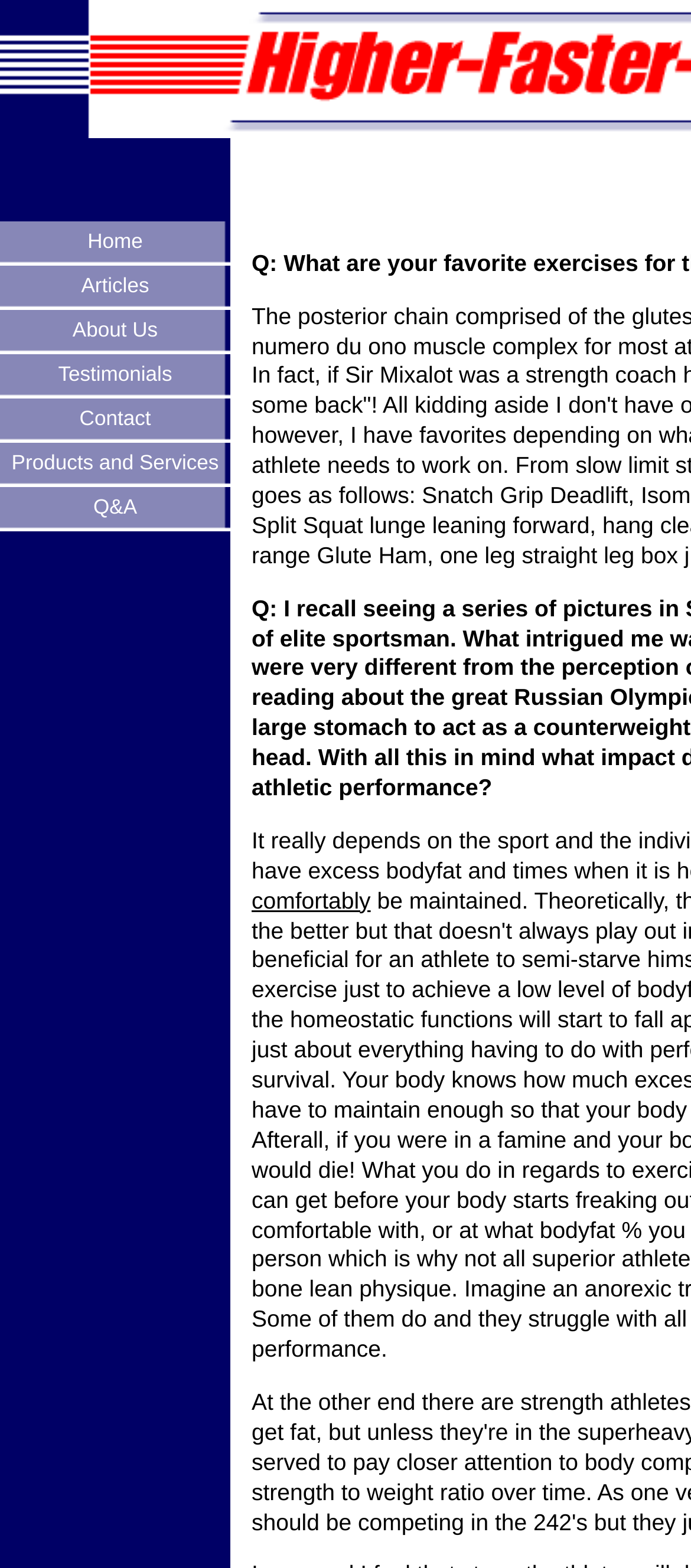Please respond to the question using a single word or phrase:
What is the first menu item?

Home